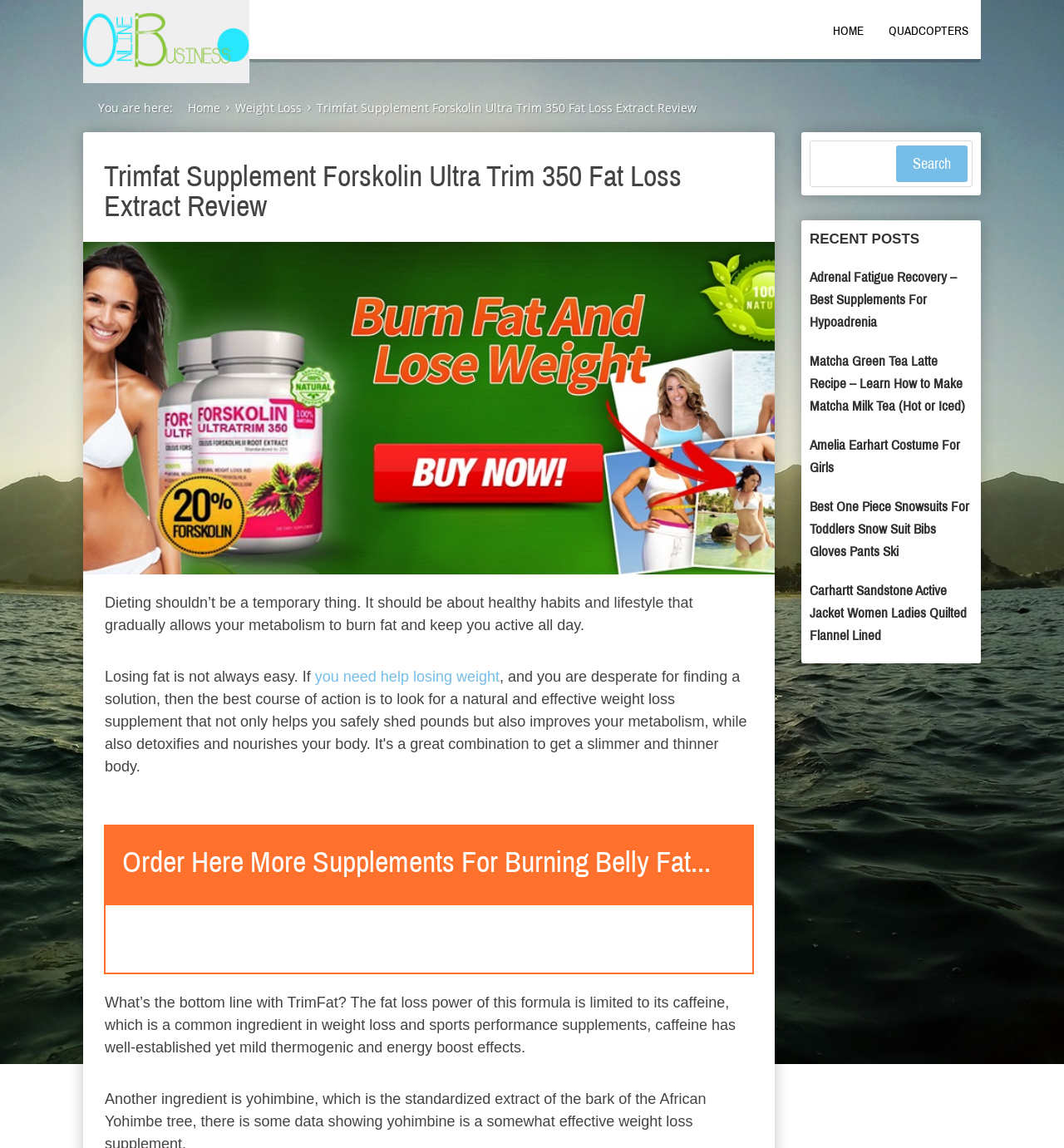Please specify the bounding box coordinates of the clickable region to carry out the following instruction: "Read the Trimfat Supplement Forskolin Ultra Trim 350 Fat Loss Extract Review". The coordinates should be four float numbers between 0 and 1, in the format [left, top, right, bottom].

[0.298, 0.087, 0.655, 0.101]